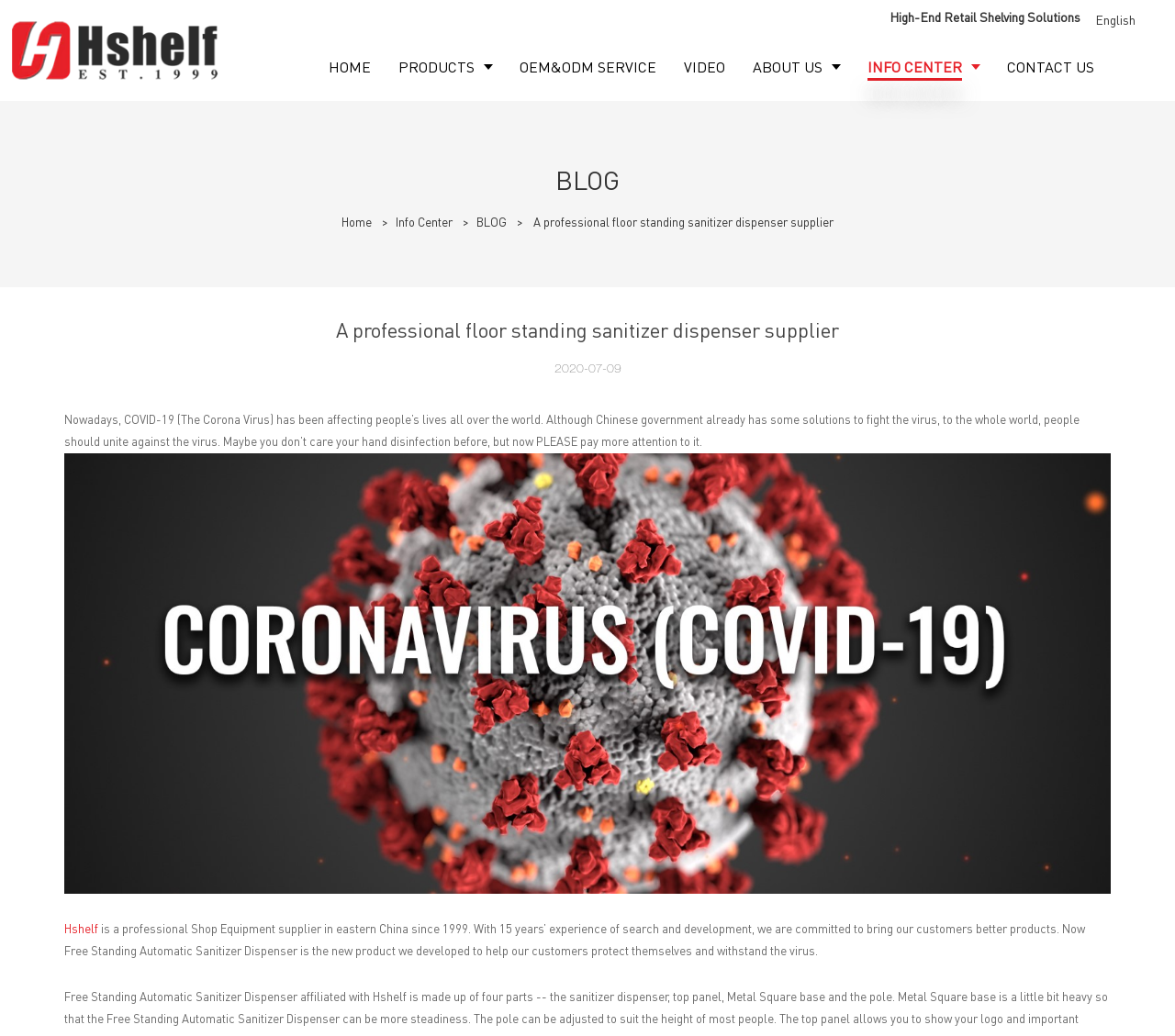Please answer the following question using a single word or phrase: 
What is the category of the 'Gondola Shelving' product?

Products